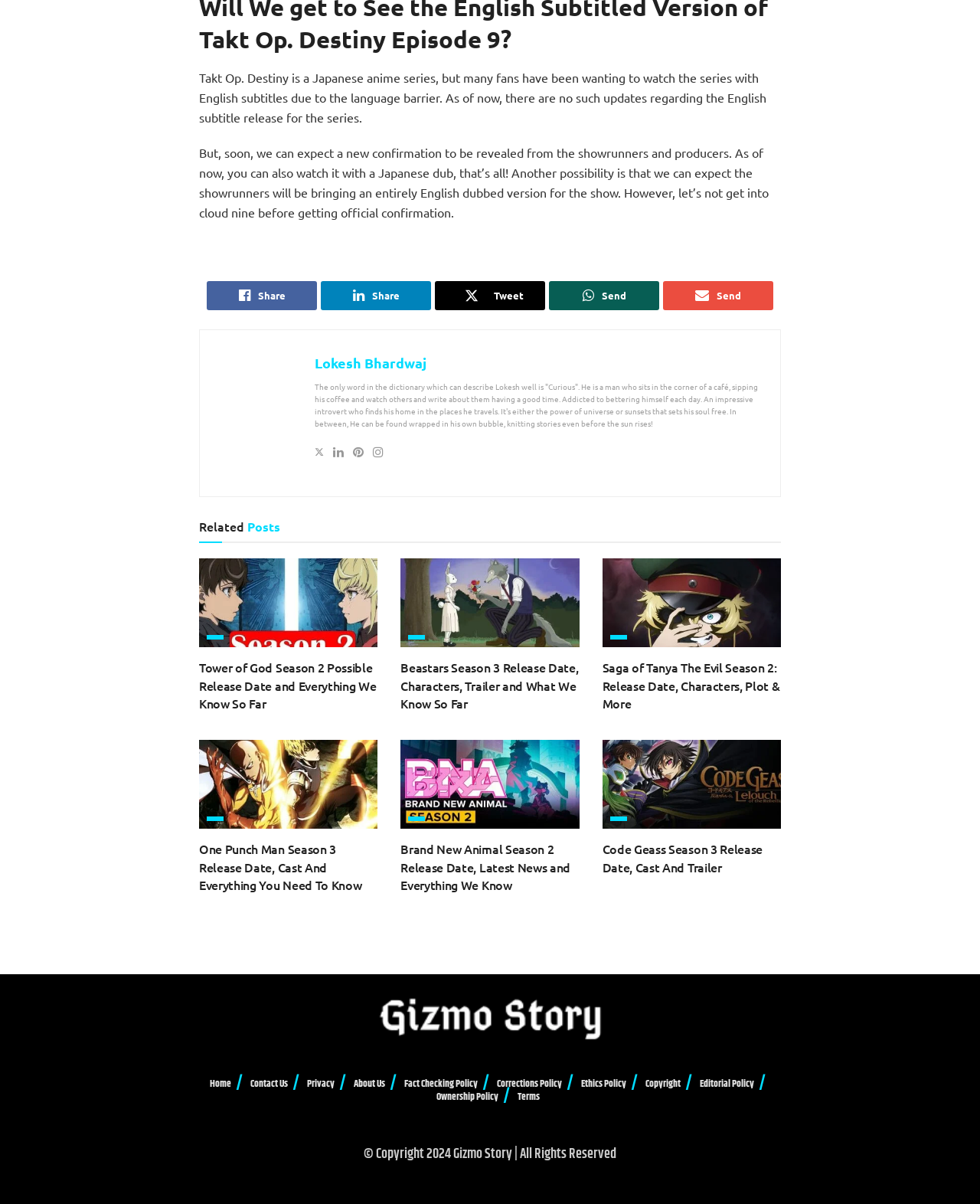Please specify the bounding box coordinates of the area that should be clicked to accomplish the following instruction: "Contact the website administrator". The coordinates should consist of four float numbers between 0 and 1, i.e., [left, top, right, bottom].

[0.255, 0.894, 0.294, 0.907]